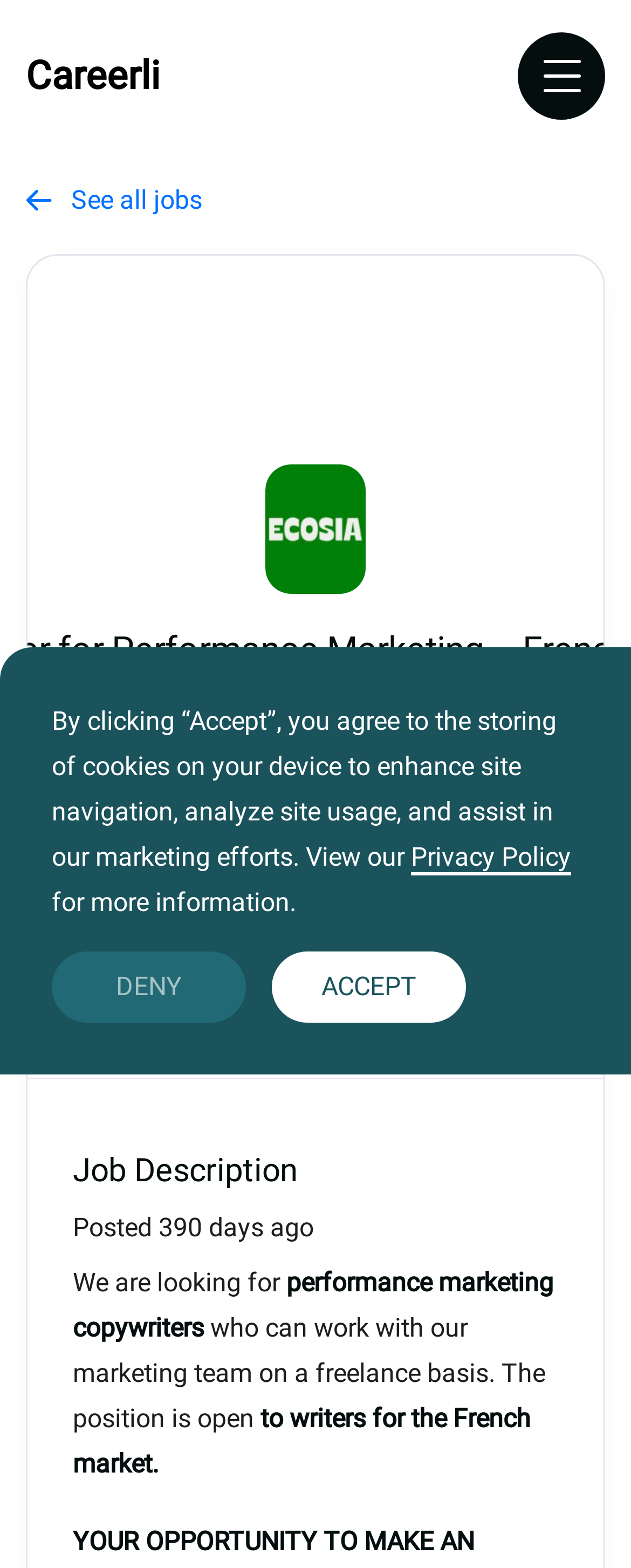What type of copywriters are they looking for?
Please ensure your answer to the question is detailed and covers all necessary aspects.

I found the type of copywriters by looking at the job description which states 'We are looking for performance marketing copywriters who can work with our marketing team on a freelance basis.'